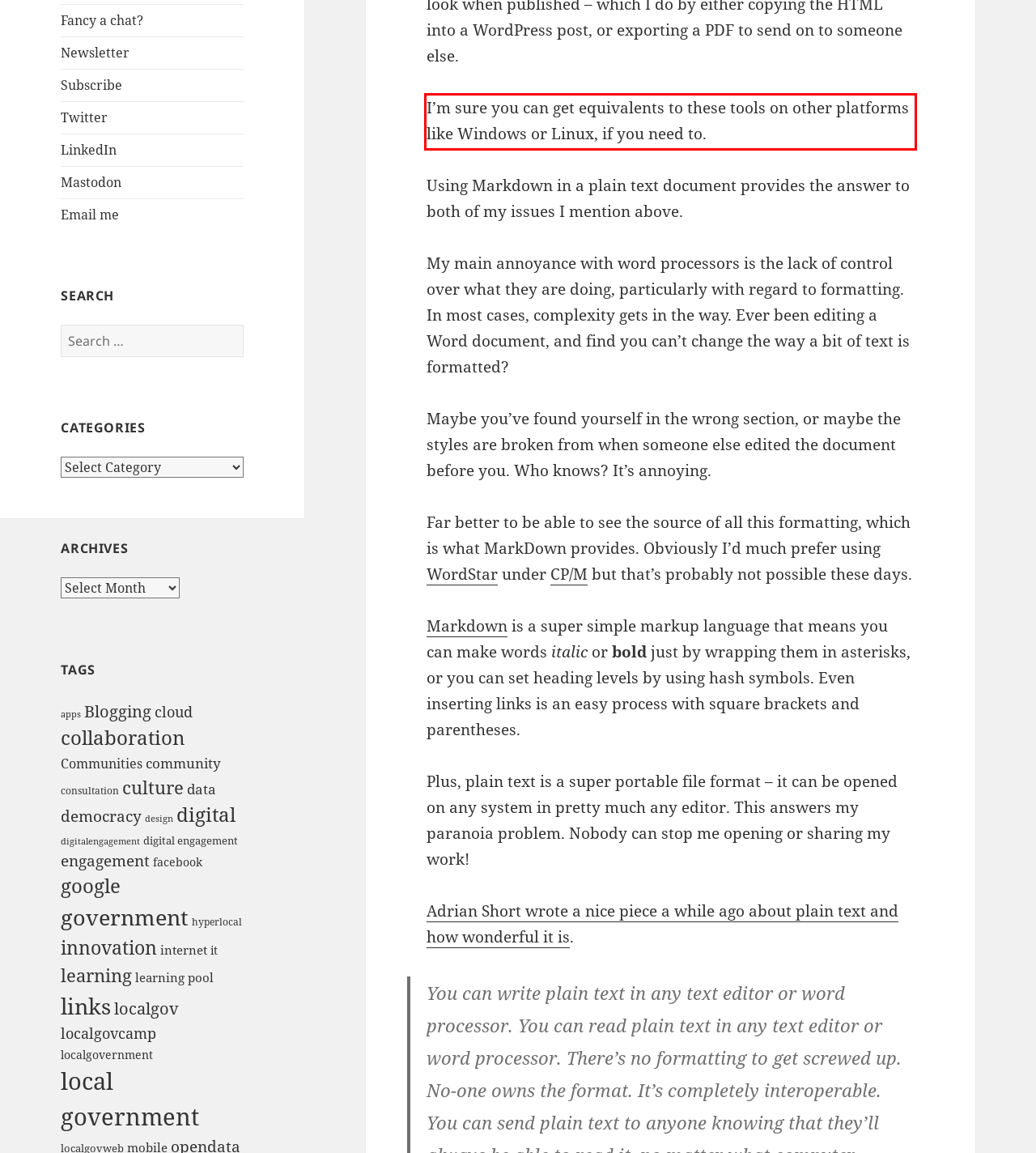By examining the provided screenshot of a webpage, recognize the text within the red bounding box and generate its text content.

I’m sure you can get equivalents to these tools on other platforms like Windows or Linux, if you need to.